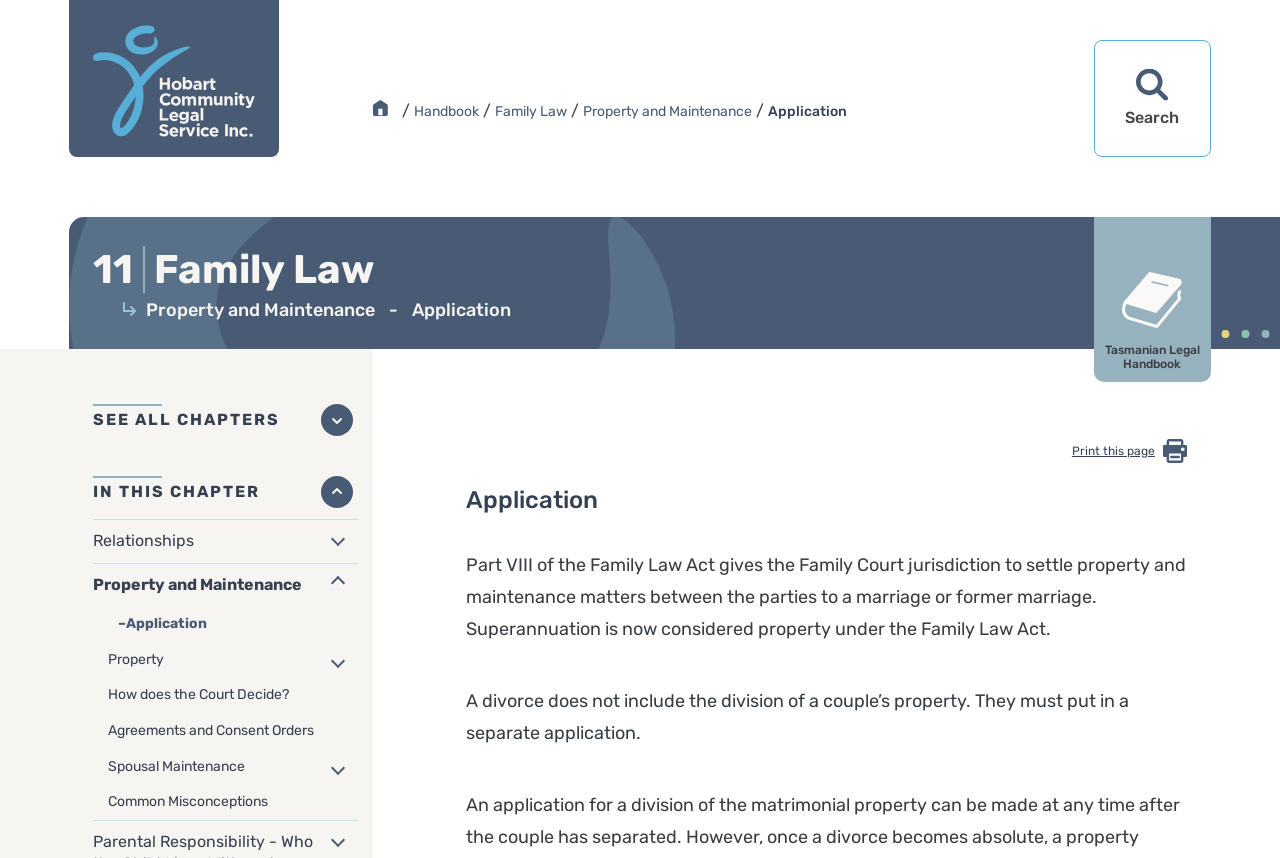Using the information in the image, give a comprehensive answer to the question: 
How many links are there in the top navigation bar?

The top navigation bar contains links to 'Hobart Community Legal Service', 'Handbook', 'Family Law', 'Property and Maintenance', and 'Search'. Therefore, there are 5 links in the top navigation bar.